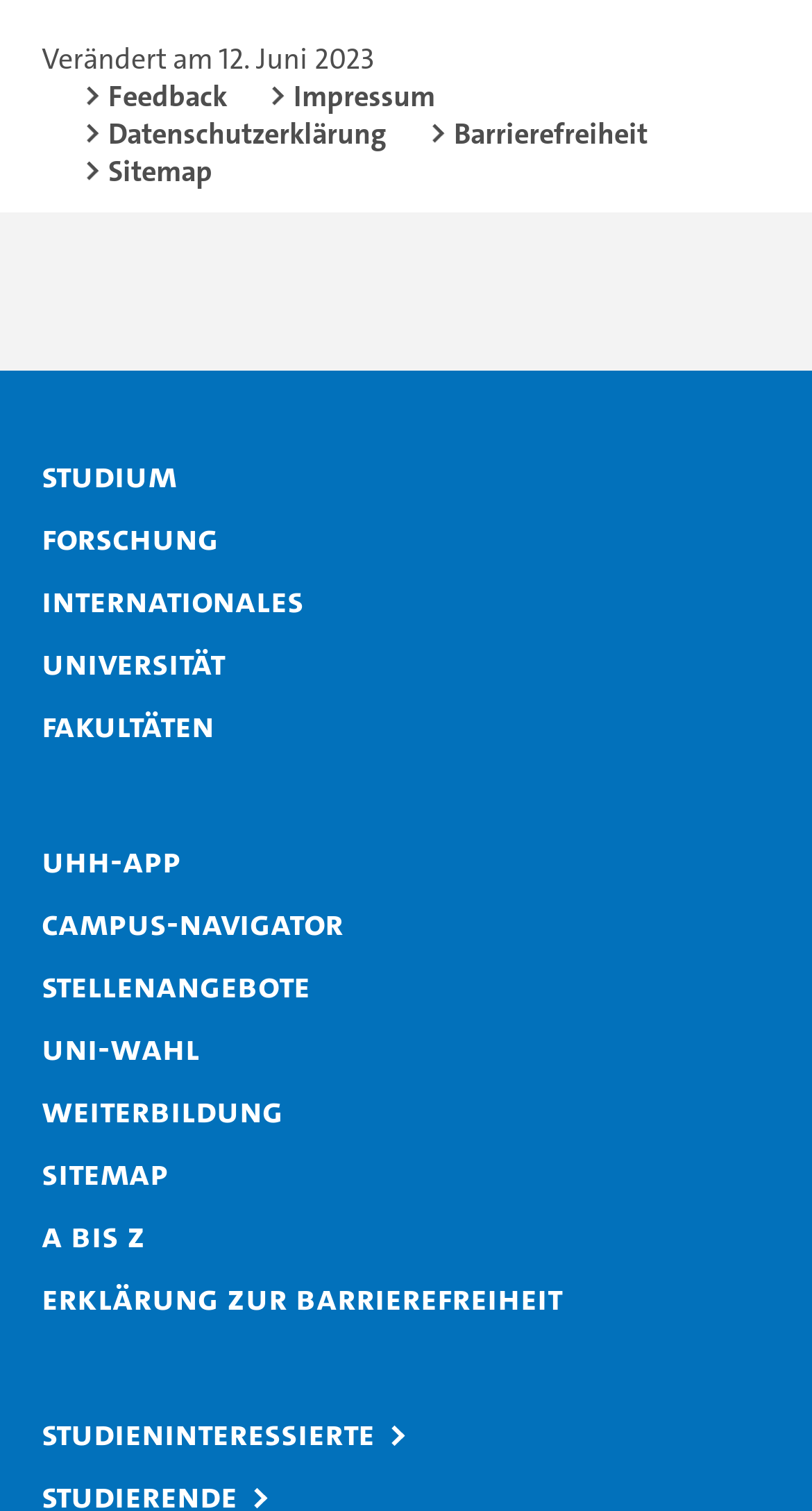Determine the bounding box coordinates of the section I need to click to execute the following instruction: "Open the Sitemap page". Provide the coordinates as four float numbers between 0 and 1, i.e., [left, top, right, bottom].

[0.103, 0.1, 0.262, 0.125]